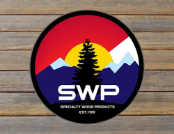Describe all the elements and aspects of the image comprehensively.

The image features a circular logo representing Specialty Wood Products (SWP). At the center, a prominent pine tree silhouette is set against a vibrant backdrop of mountains and a sun, showcasing a color palette of red, blue, and yellow. The design highlights the company’s dedication to quality wood products, blending natural elements with a bold, modern graphic style. Below the tree are the words “SPECIALTY WOOD PRODUCTS” along with the establishment year, 1993, reinforcing the brand’s legacy. The logo is presented on a wooden surface, emphasizing a connection to nature and craftsmanship, ideal for promoting their offerings in lumber and building products.